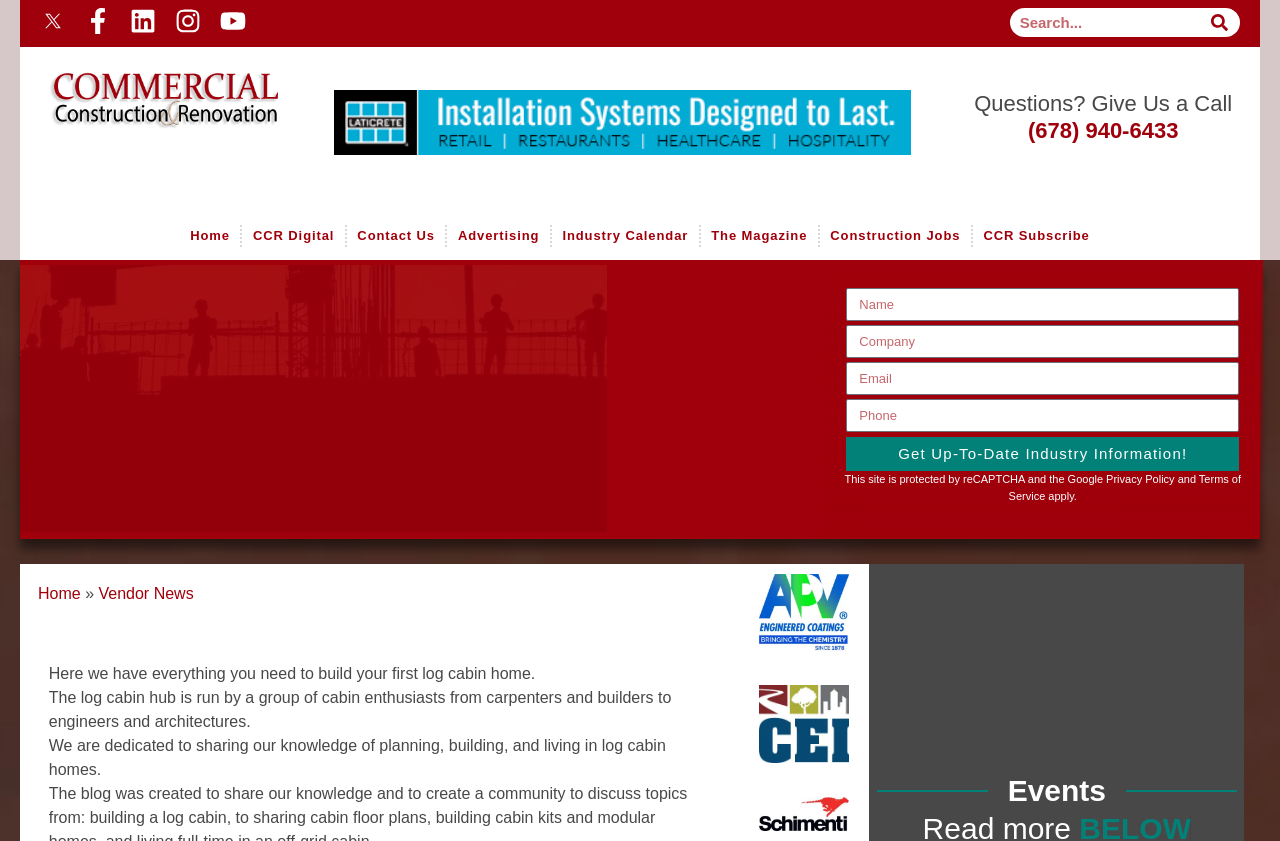Determine the bounding box coordinates in the format (top-left x, top-left y, bottom-right x, bottom-right y). Ensure all values are floating point numbers between 0 and 1. Identify the bounding box of the UI element described by: name="form_fields[name]" placeholder="Name"

[0.661, 0.343, 0.968, 0.382]